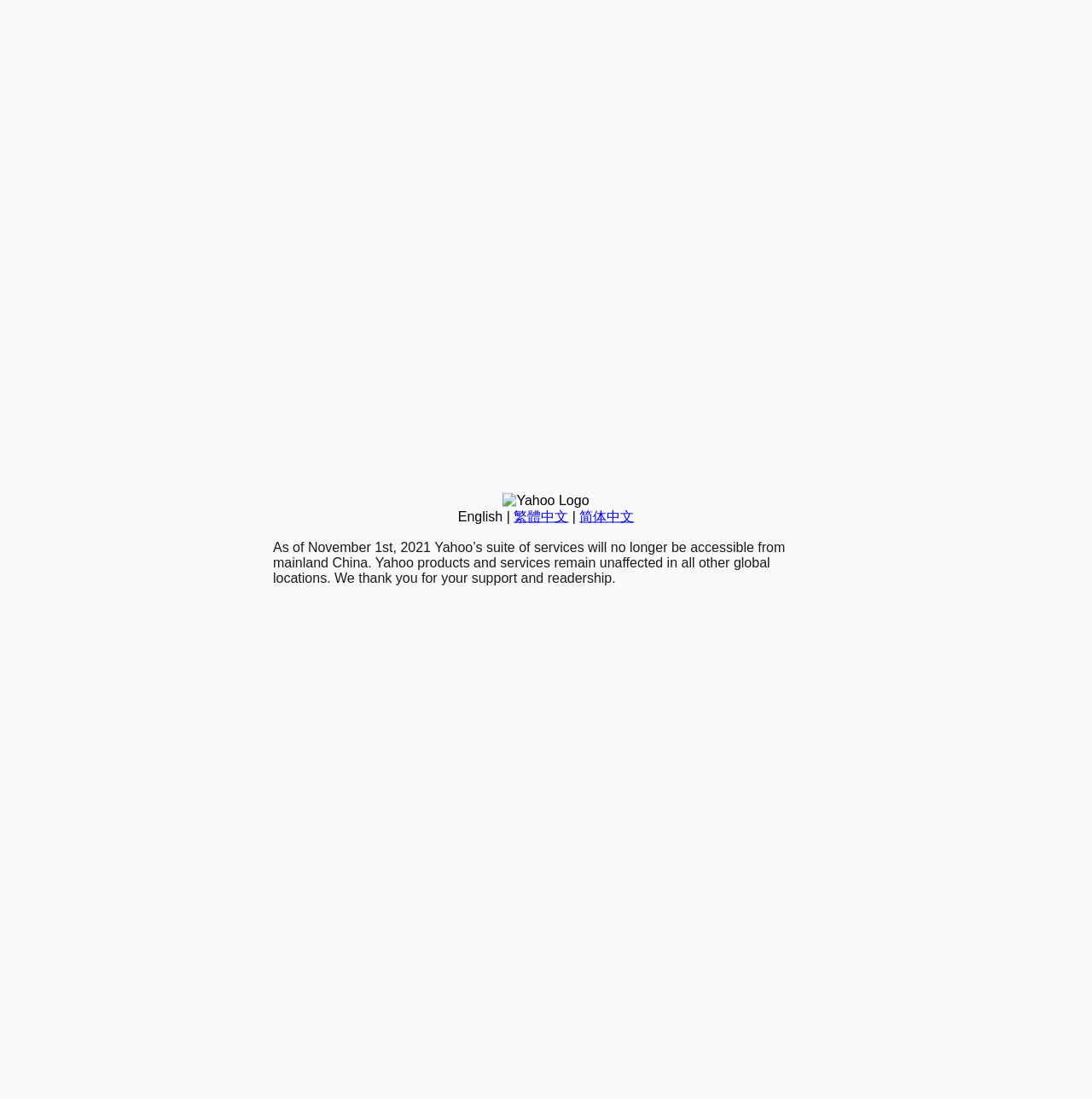Find the coordinates for the bounding box of the element with this description: "English".

[0.419, 0.463, 0.46, 0.476]